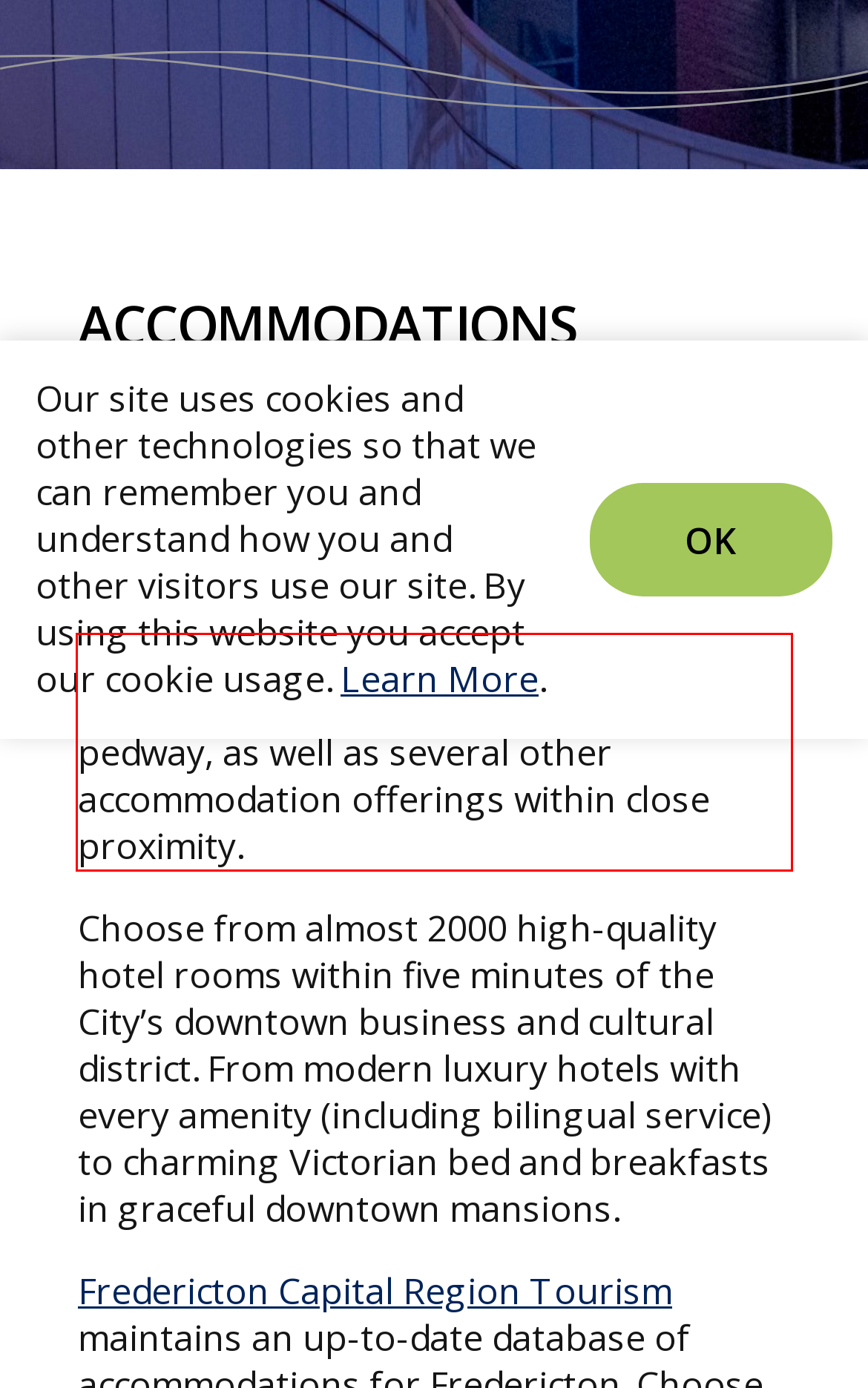Please take the screenshot of the webpage, find the red bounding box, and generate the text content that is within this red bounding box.

FCC offers an "under one roof" option with the Hilton Garden Inn attached by pedway, as well as several other accommodation offerings within close proximity.